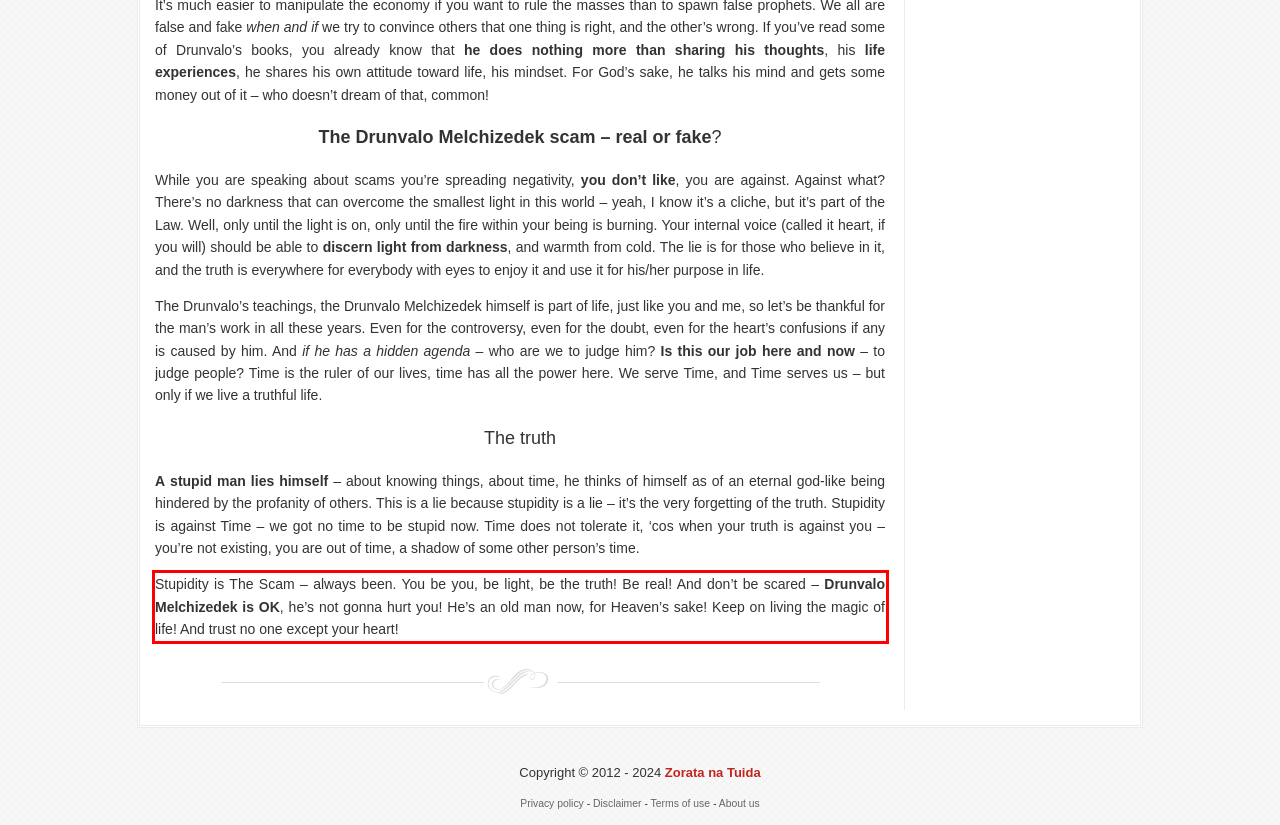You have a screenshot of a webpage with a UI element highlighted by a red bounding box. Use OCR to obtain the text within this highlighted area.

Stupidity is The Scam – always been. You be you, be light, be the truth! Be real! And don’t be scared – Drunvalo Melchizedek is OK, he’s not gonna hurt you! He’s an old man now, for Heaven’s sake! Keep on living the magic of life! And trust no one except your heart!